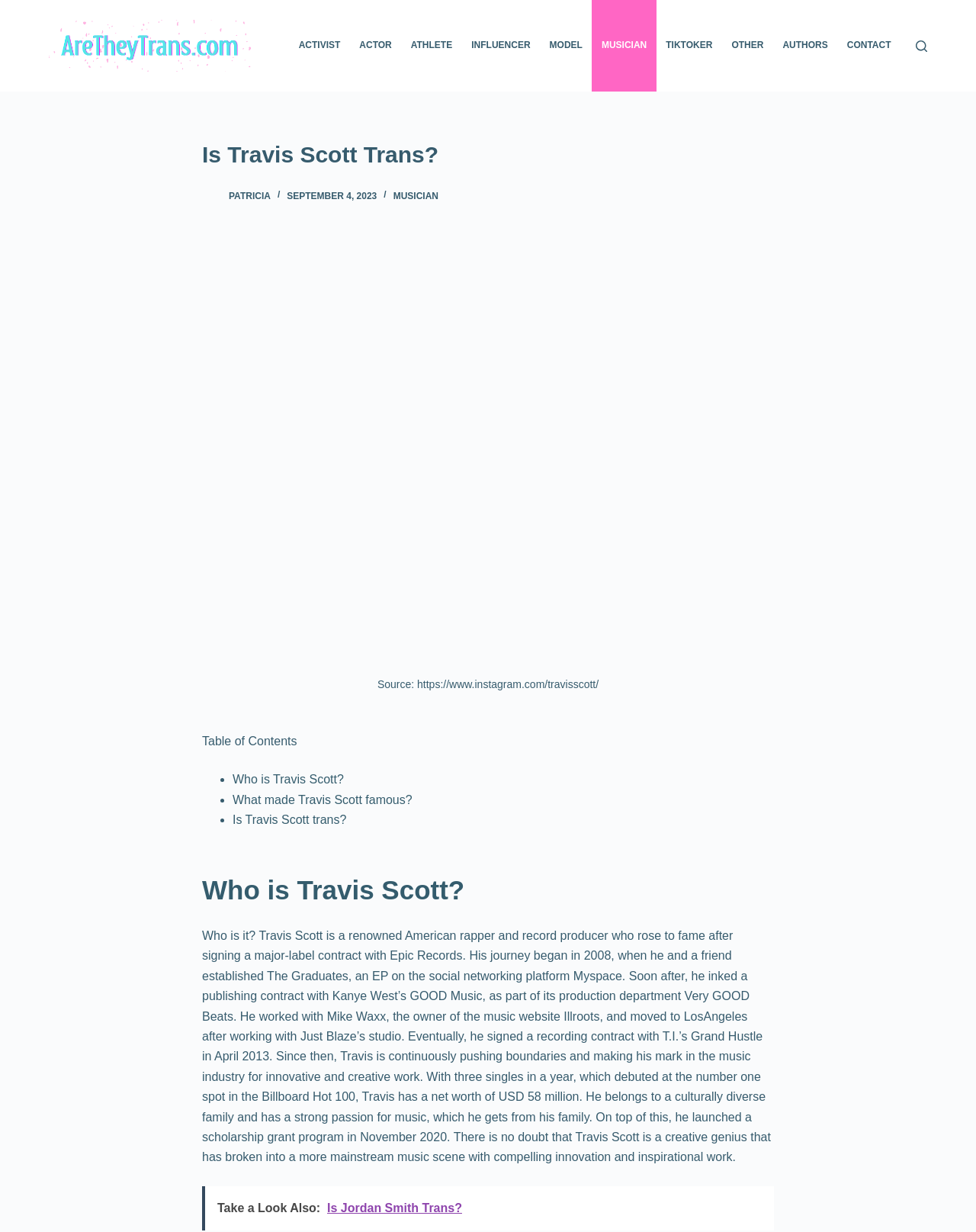What is Travis Scott's profession?
Using the details from the image, give an elaborate explanation to answer the question.

Based on the webpage content, specifically the paragraph that starts with 'Who is it? Travis Scott is a renowned American rapper and record producer...', it is clear that Travis Scott is a rapper and record producer.